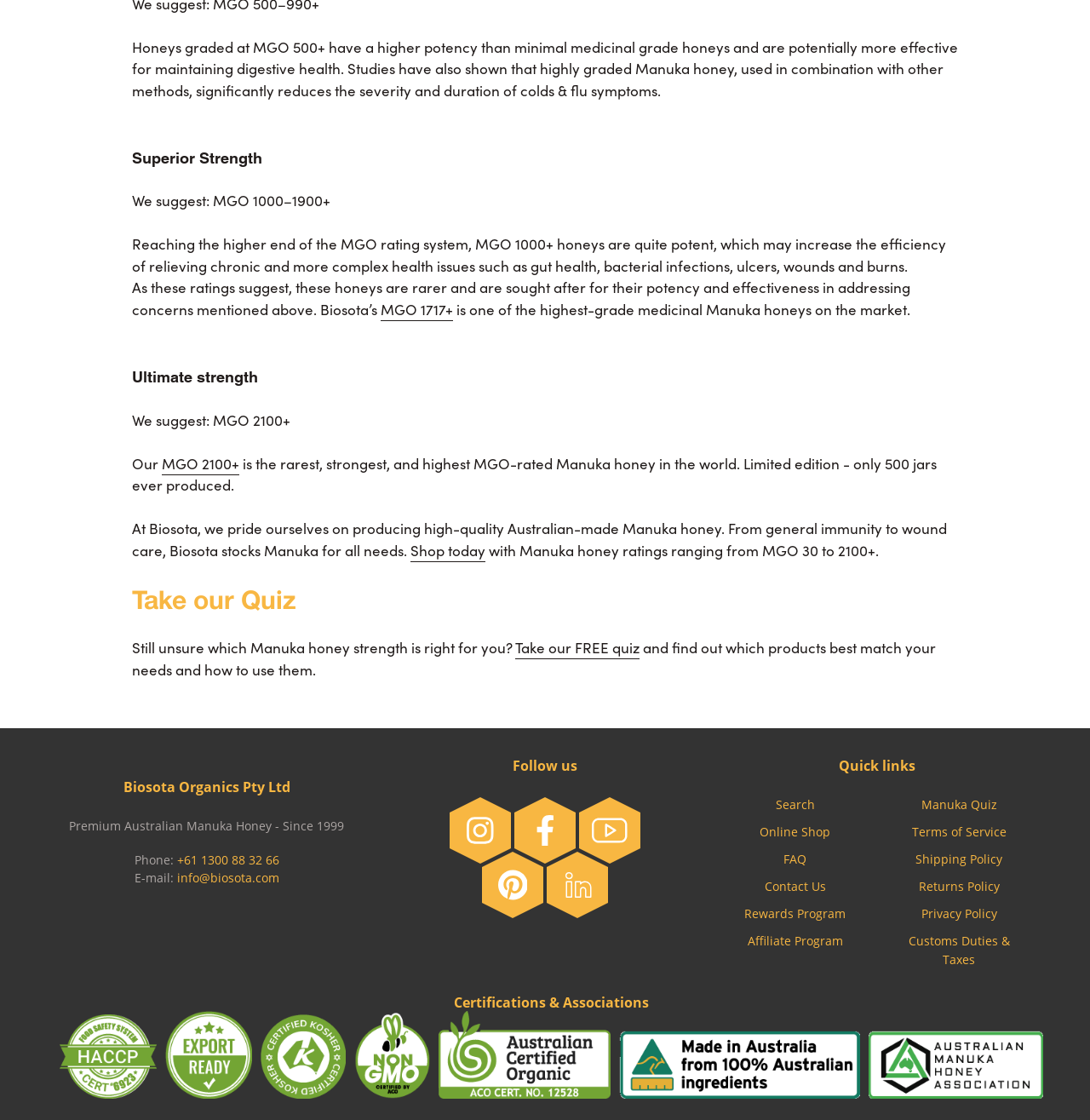Please provide the bounding box coordinates in the format (top-left x, top-left y, bottom-right x, bottom-right y). Remember, all values are floating point numbers between 0 and 1. What is the bounding box coordinate of the region described as: Terms of Service

[0.837, 0.735, 0.923, 0.75]